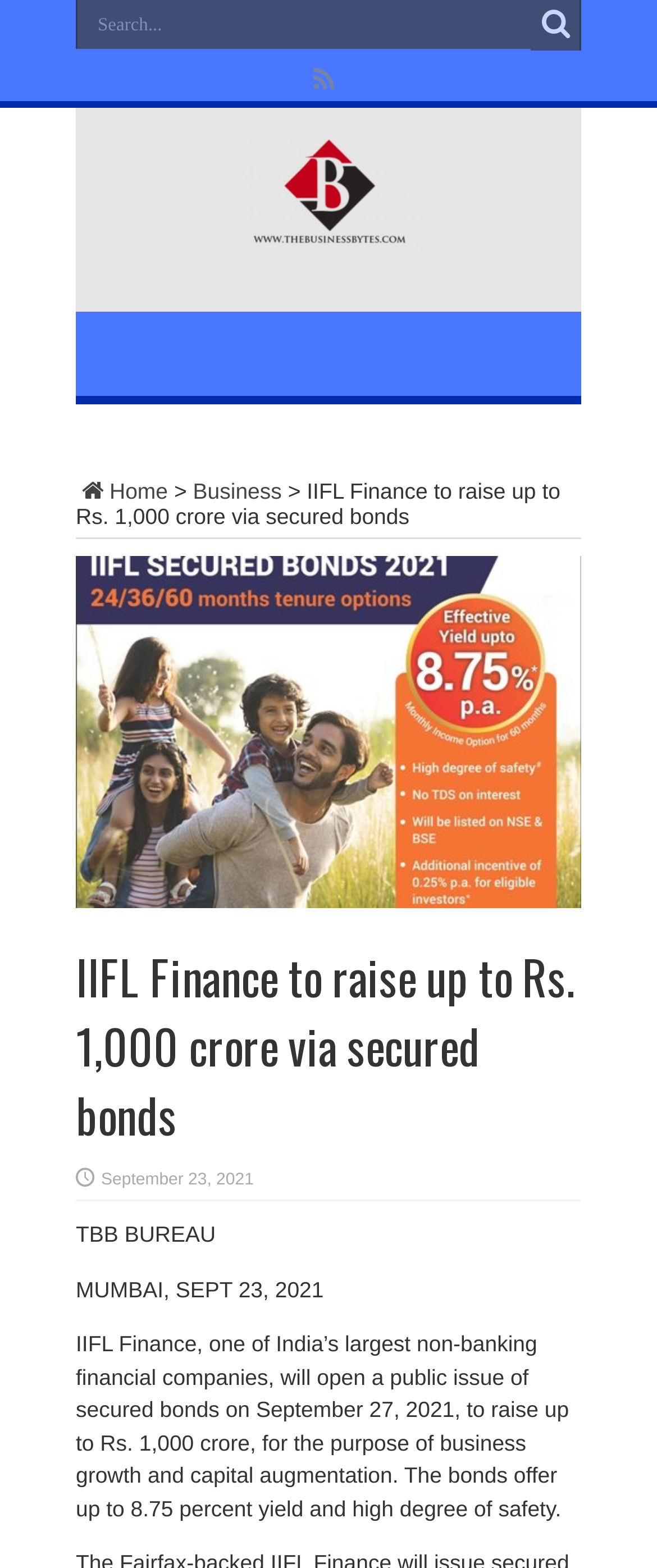Using the given element description, provide the bounding box coordinates (top-left x, top-left y, bottom-right x, bottom-right y) for the corresponding UI element in the screenshot: Home

[0.115, 0.305, 0.256, 0.321]